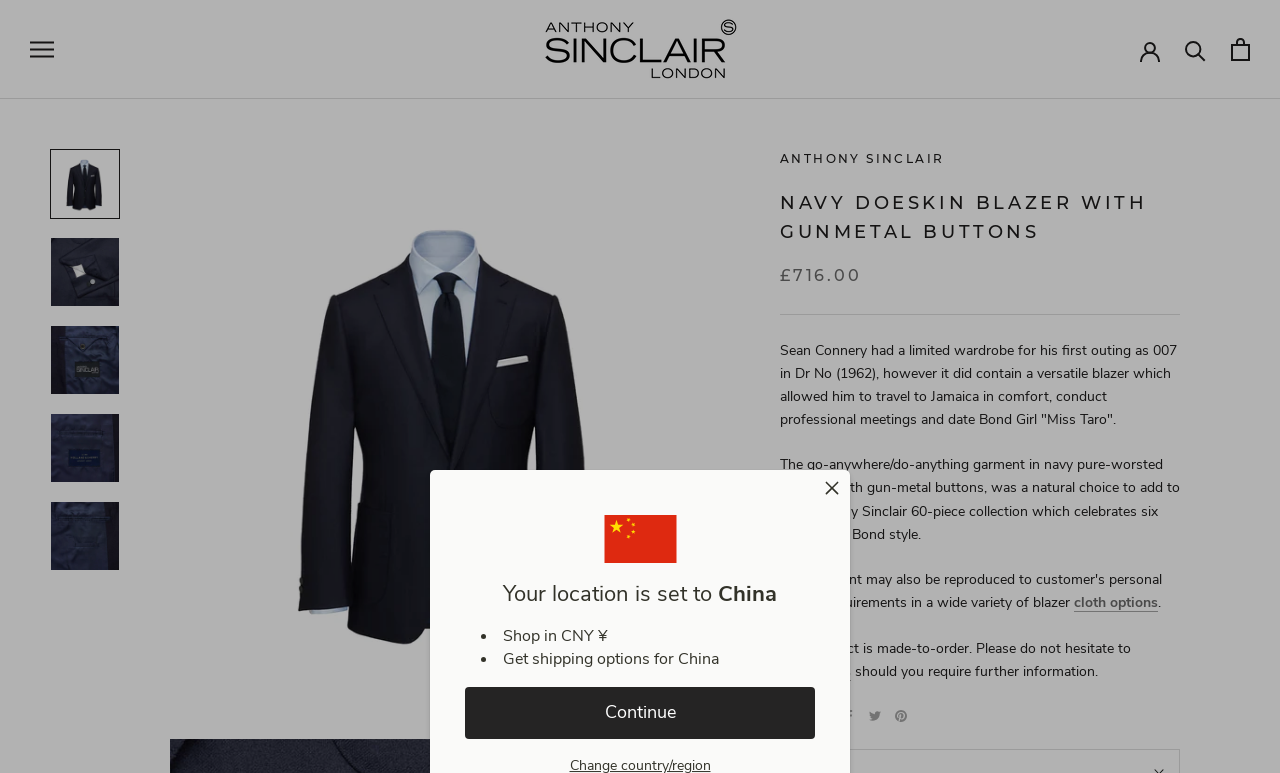Point out the bounding box coordinates of the section to click in order to follow this instruction: "View the cart".

[0.962, 0.049, 0.977, 0.079]